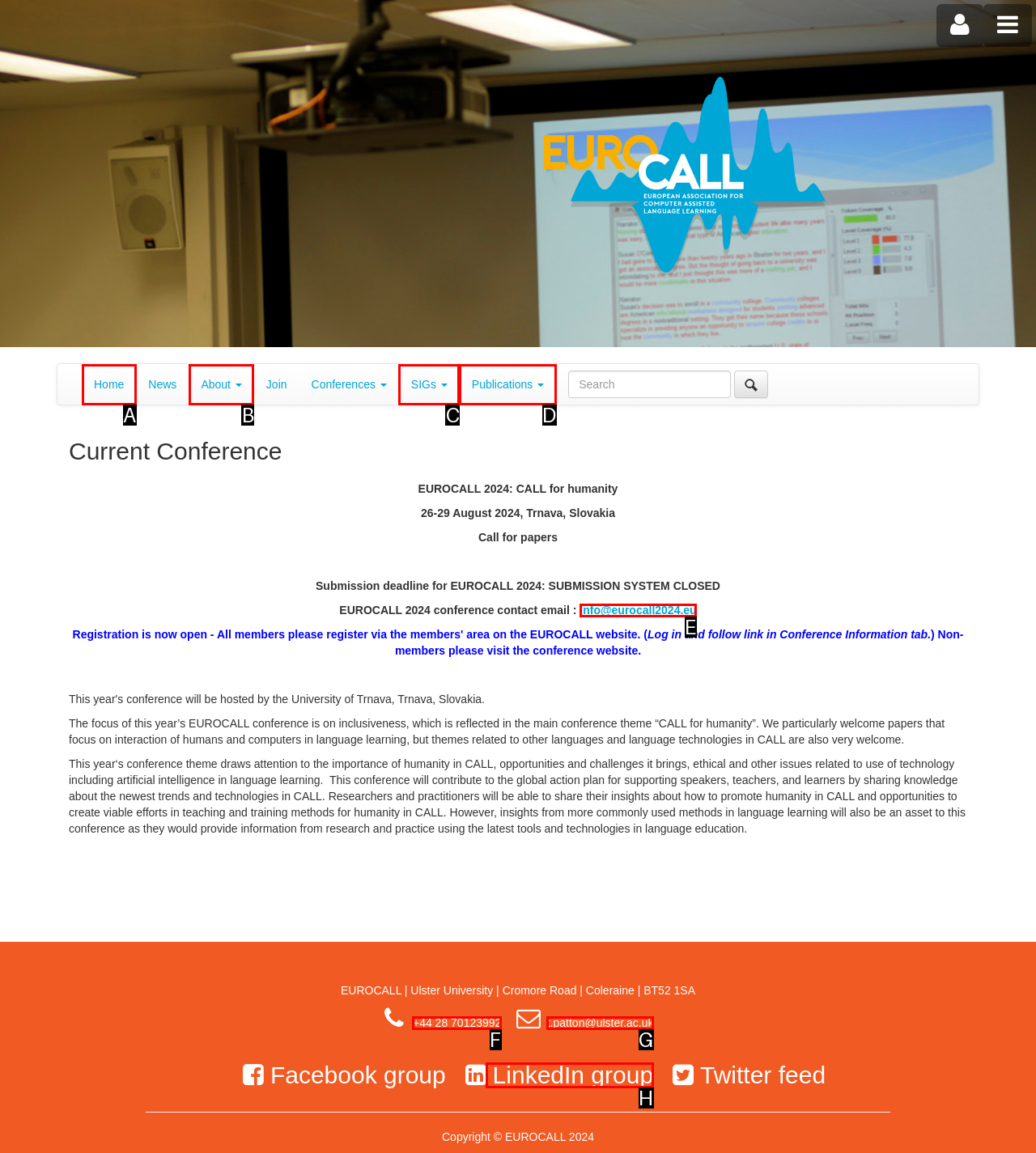Out of the given choices, which letter corresponds to the UI element required to Read news? Answer with the letter.

None